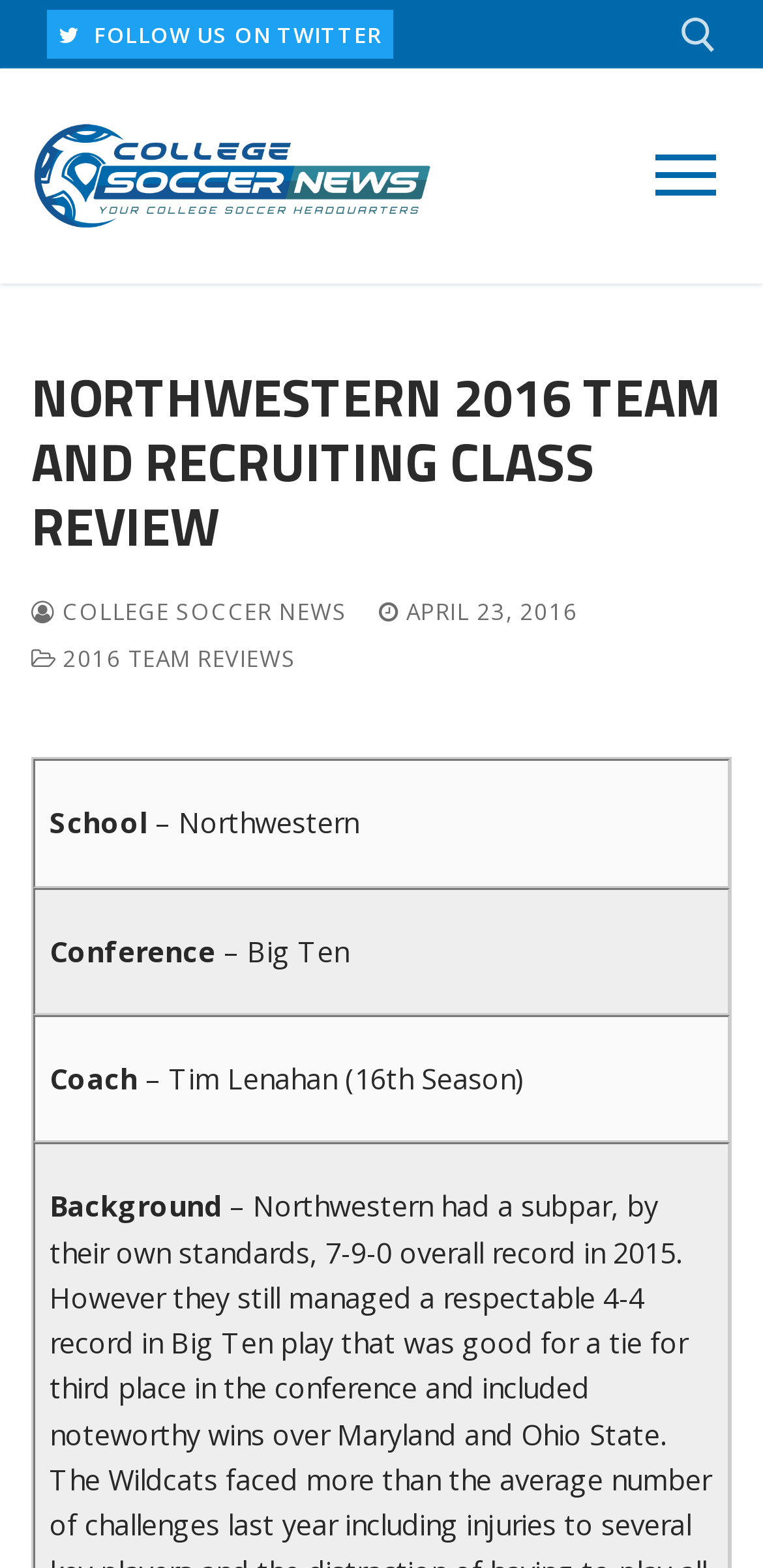Utilize the details in the image to give a detailed response to the question: What is the conference of the school?

The answer can be found in the gridcell element with the text 'Conference – Big Ten' which is located in the second row of the table.